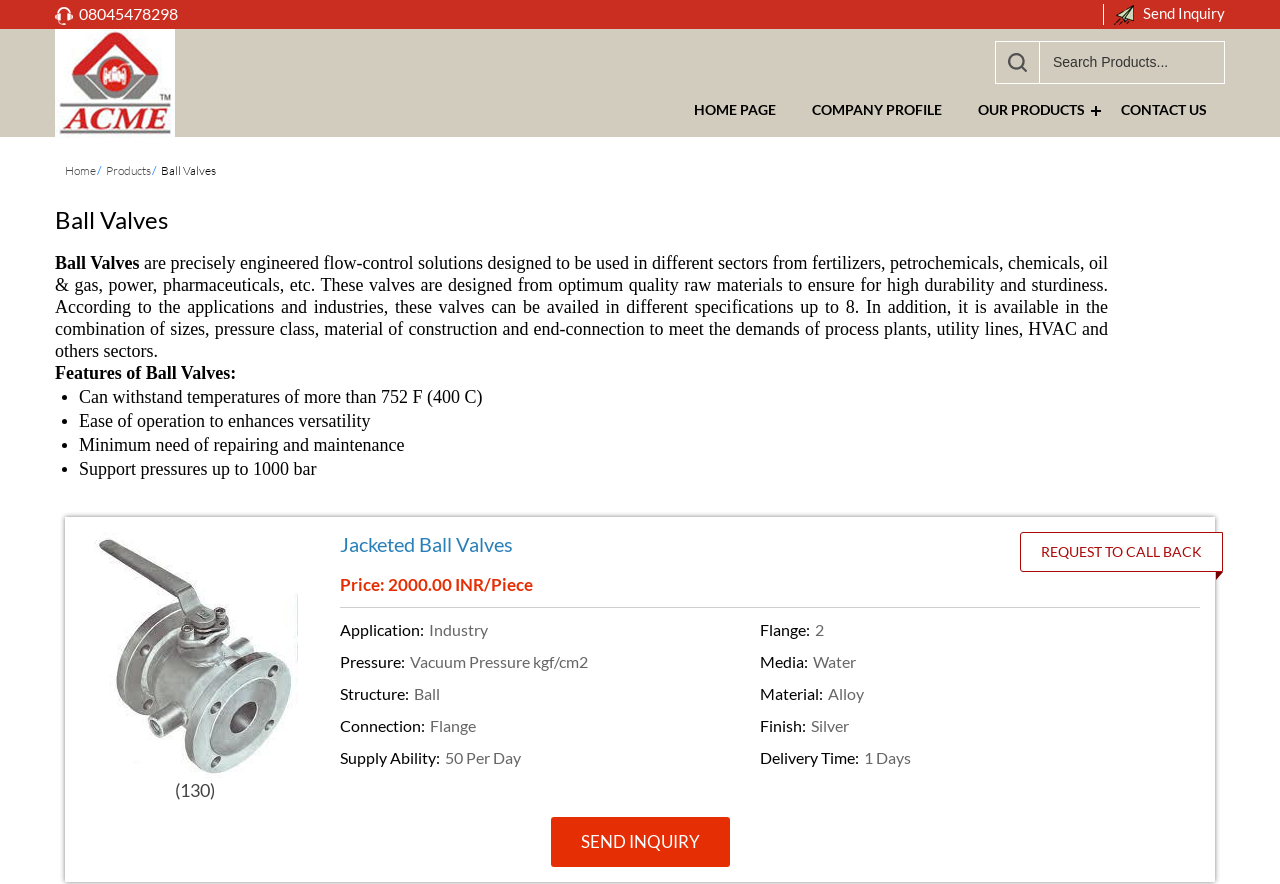What is the phone number on the webpage?
Look at the webpage screenshot and answer the question with a detailed explanation.

I found the phone number by looking at the StaticText element with the text '08045478298' located at the top of the webpage.